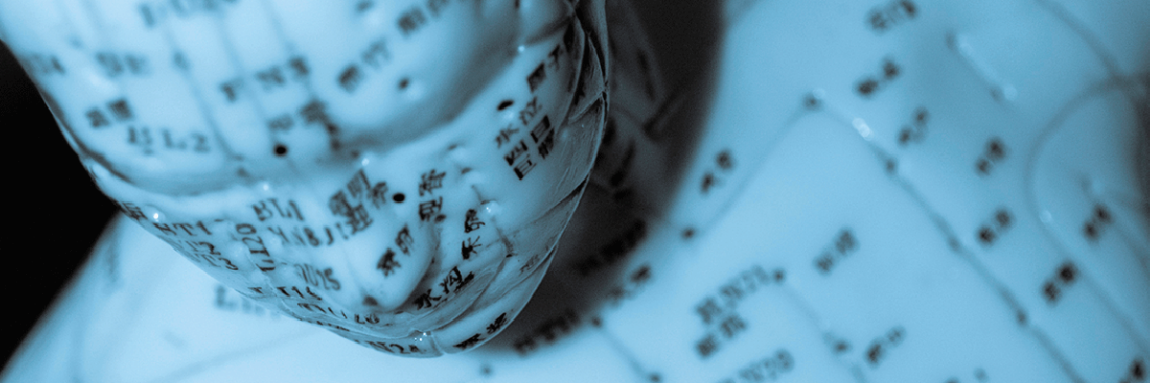Explain the image thoroughly, mentioning every notable detail.

The image features a close-up view of a detailed anatomical model, specifically used for acupuncture education and practice. The model is intricately marked with various acupuncture points and pathways, highlighted in a bluish hue that emphasizes its contours and details. This depiction serves as a vital tool for practitioners and students in traditional Chinese medicine, aiding in the understanding of how acupuncture points correspond to the body's meridians. Alongside this visual centerpiece, the text accompanying the image invites alumni and students to engage with their alumni community, explore professional development opportunities, and utilize resources for enhancing their practice and connections within the field.